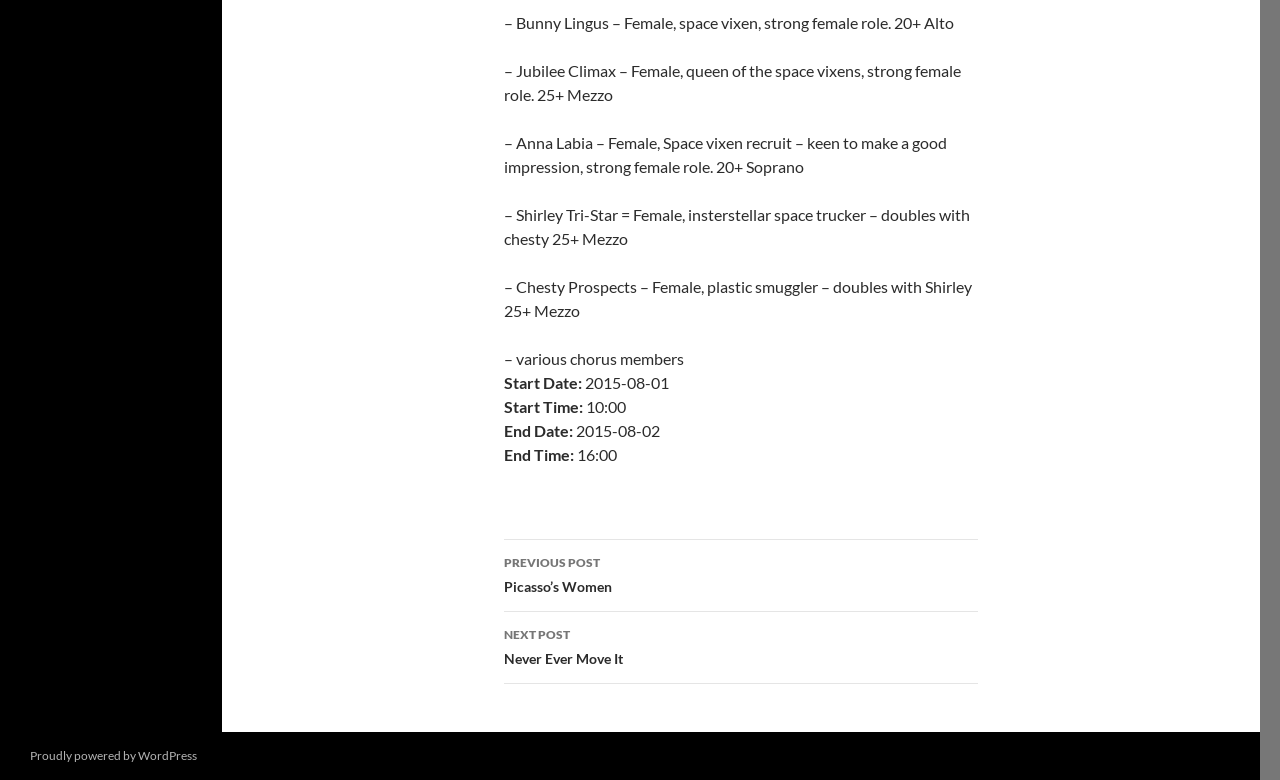Locate the bounding box of the UI element based on this description: "Proudly powered by WordPress". Provide four float numbers between 0 and 1 as [left, top, right, bottom].

[0.023, 0.959, 0.154, 0.978]